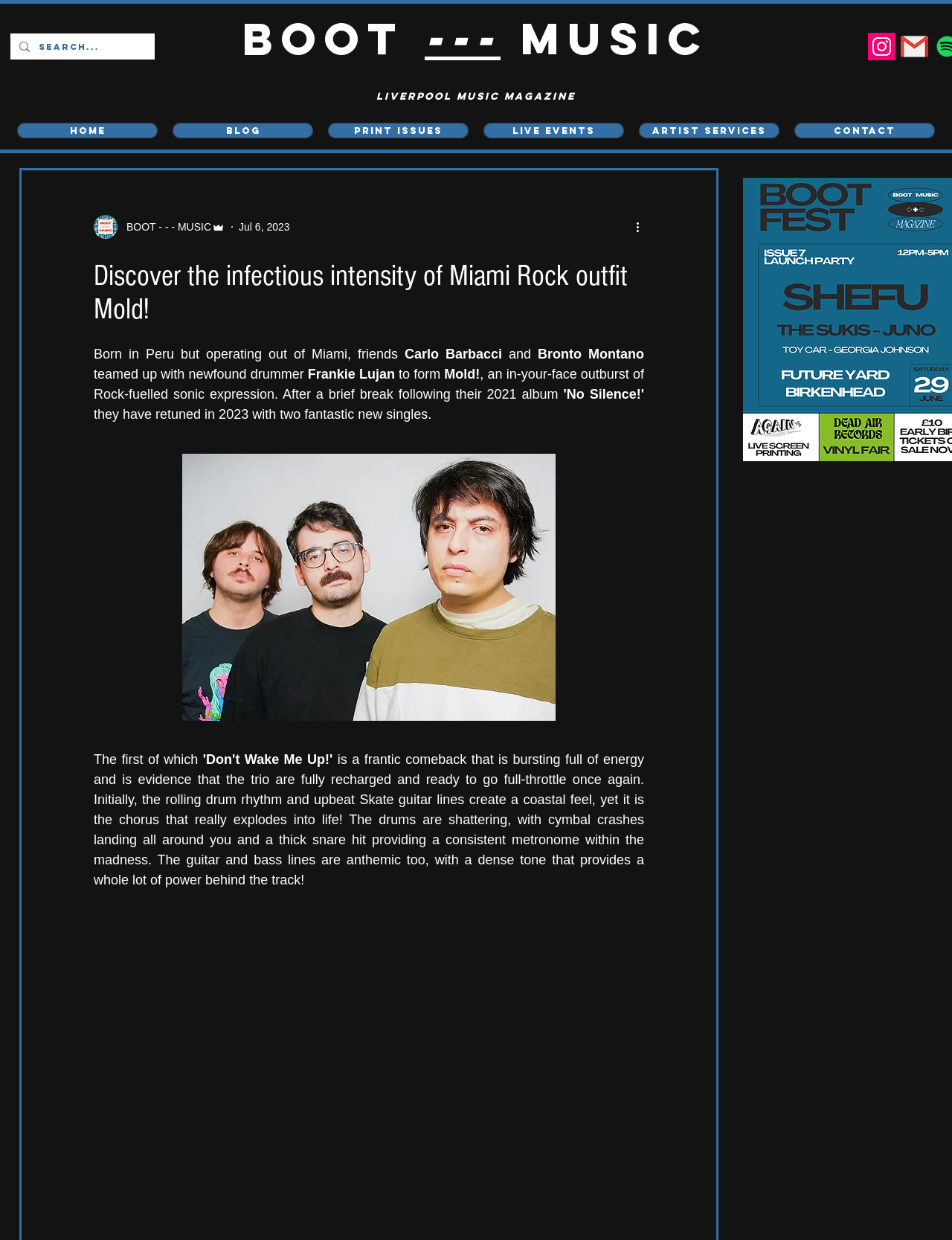Please identify the primary heading on the webpage and return its text.

Discover the infectious intensity of Miami Rock outfit Mold!